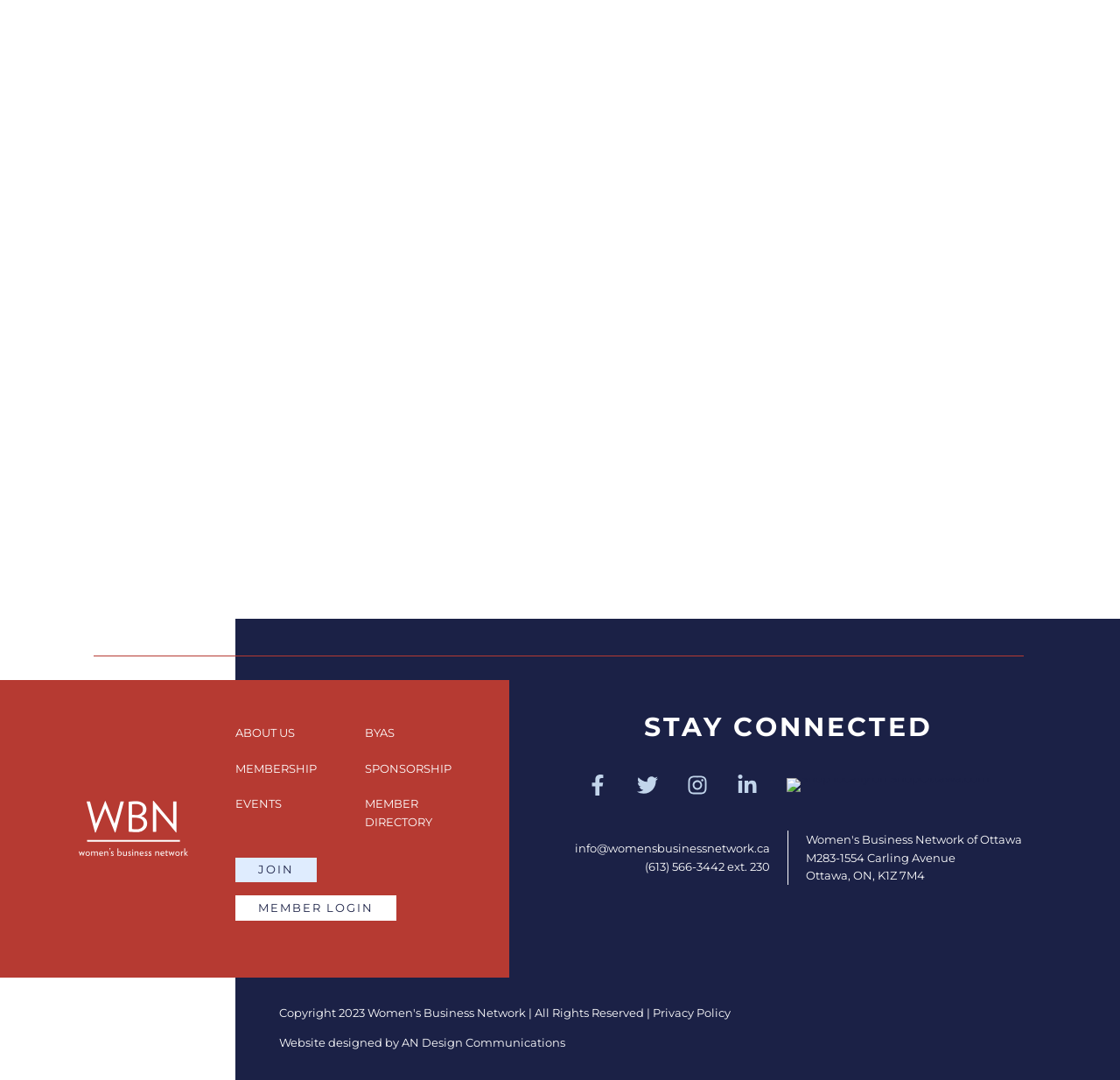Given the element description Membership, identify the bounding box coordinates for the UI element on the webpage screenshot. The format should be (top-left x, top-left y, bottom-right x, bottom-right y), with values between 0 and 1.

[0.21, 0.705, 0.283, 0.718]